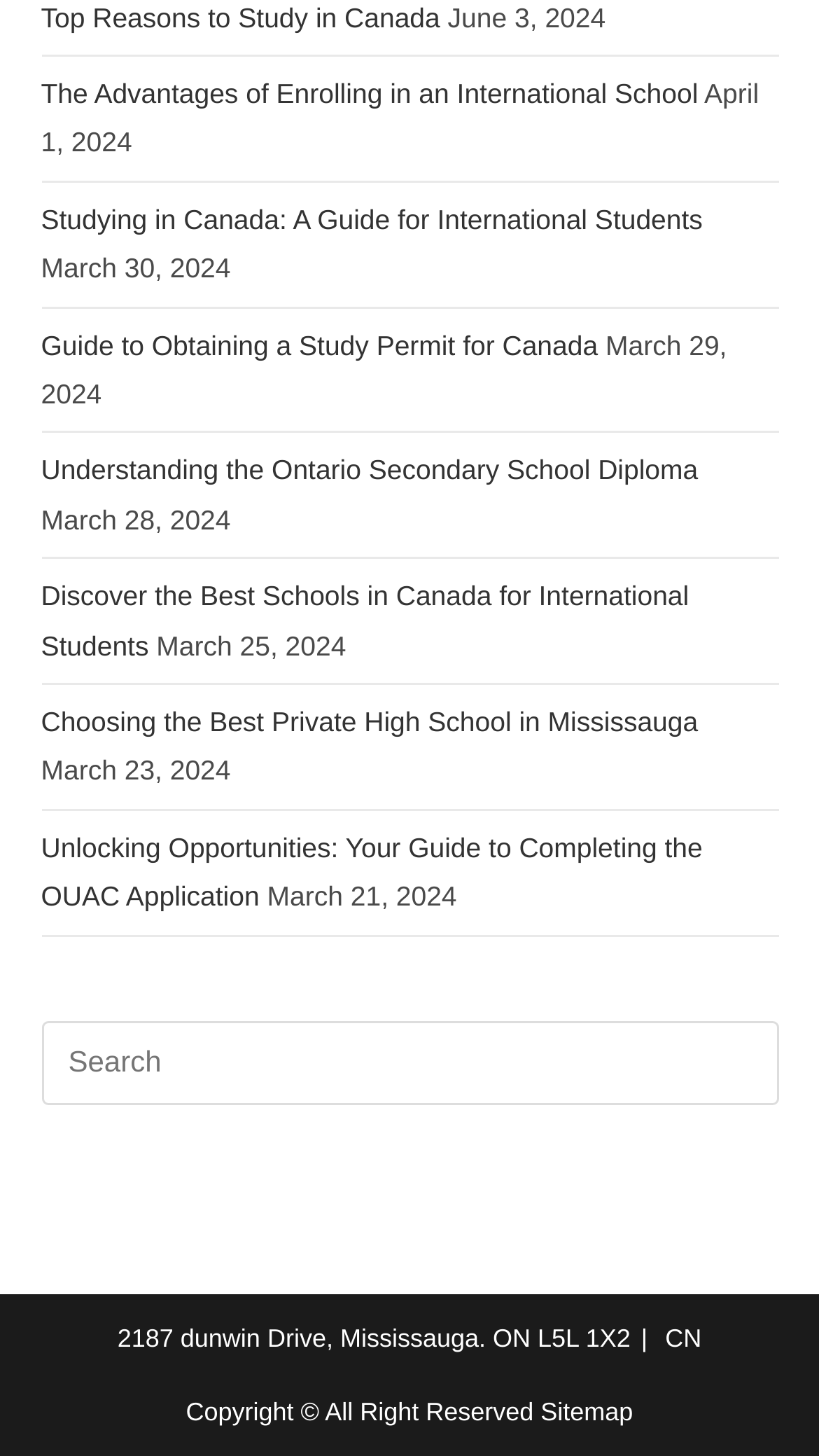Pinpoint the bounding box coordinates of the element to be clicked to execute the instruction: "Get the address of 2187 dunwin Drive, Mississauga".

[0.143, 0.908, 0.77, 0.929]